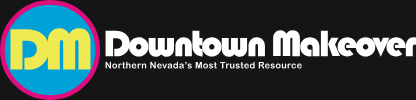Look at the image and answer the question in detail:
What font type is used for the full name 'Downtown Makeover'?

The full name 'Downtown Makeover' is displayed in a modern, sans-serif font, which is a clean and sleek typography choice that emphasizes the organization's commitment to urban revitalization and community engagement.